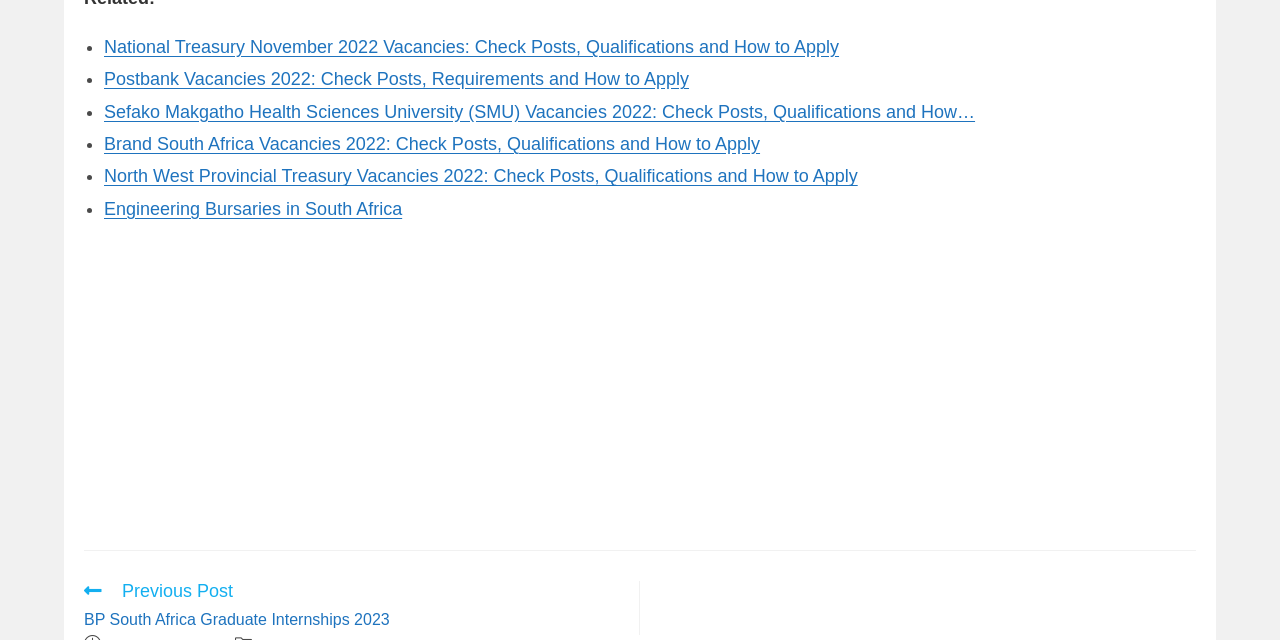Please identify the bounding box coordinates of the area that needs to be clicked to follow this instruction: "Read more articles".

[0.066, 0.859, 0.934, 0.992]